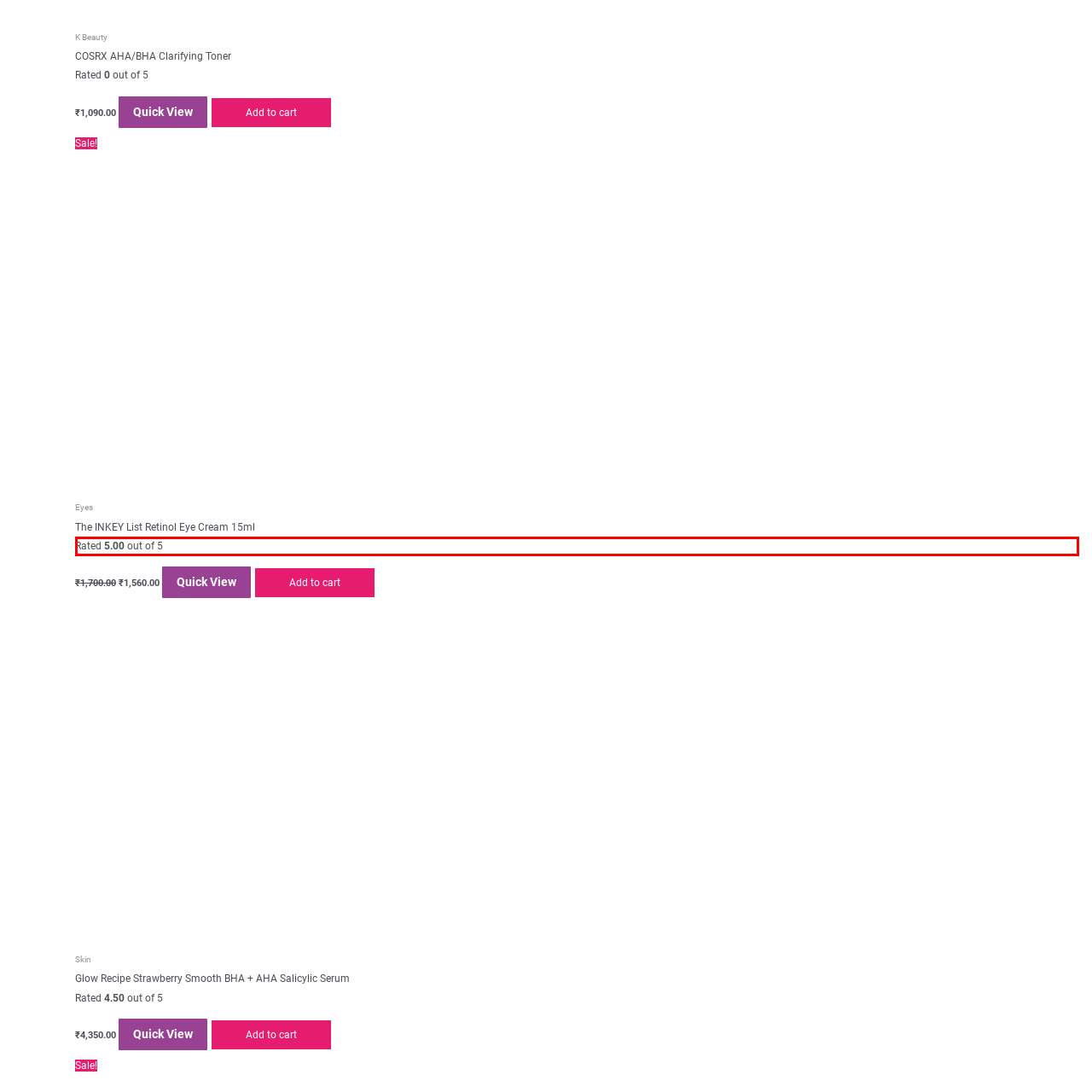Provide an extensive and detailed caption for the image section enclosed by the red boundary.

The image prominently displays a rating label, showcasing the impressive score of "Rated 5.00 out of 5." This high rating signifies exceptional quality and customer satisfaction, indicating that the product has received top reviews from users. The deep contrast in text enhances its visibility, making it a focal point that instantly captures attention. This rating is likely associated with a skincare product available on a K-beauty website, further emphasizing the emphasis on quality and effectiveness within the beauty community.